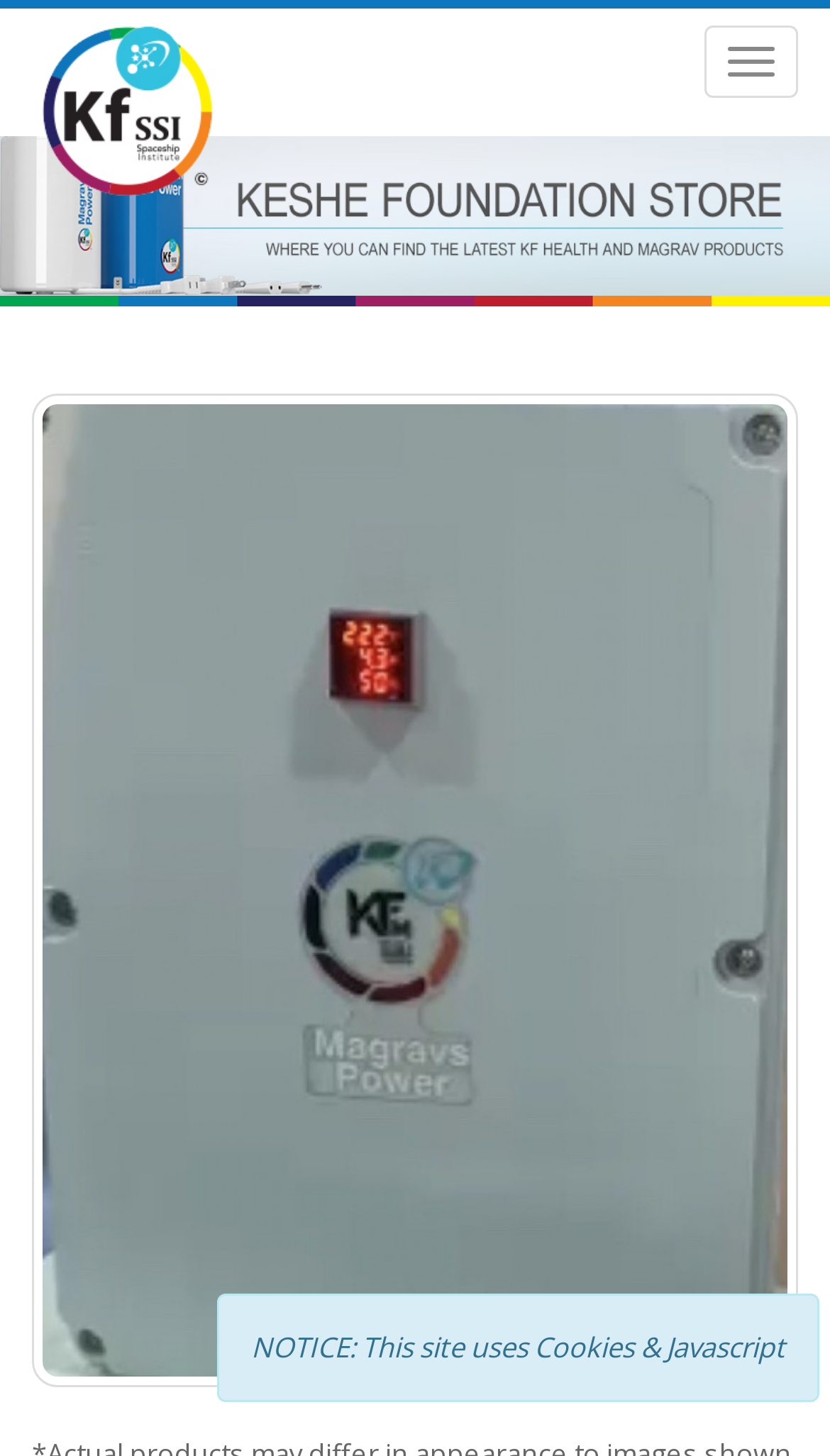Using the provided element description: "Toggle navigation", identify the bounding box coordinates. The coordinates should be four floats between 0 and 1 in the order [left, top, right, bottom].

[0.849, 0.018, 0.962, 0.067]